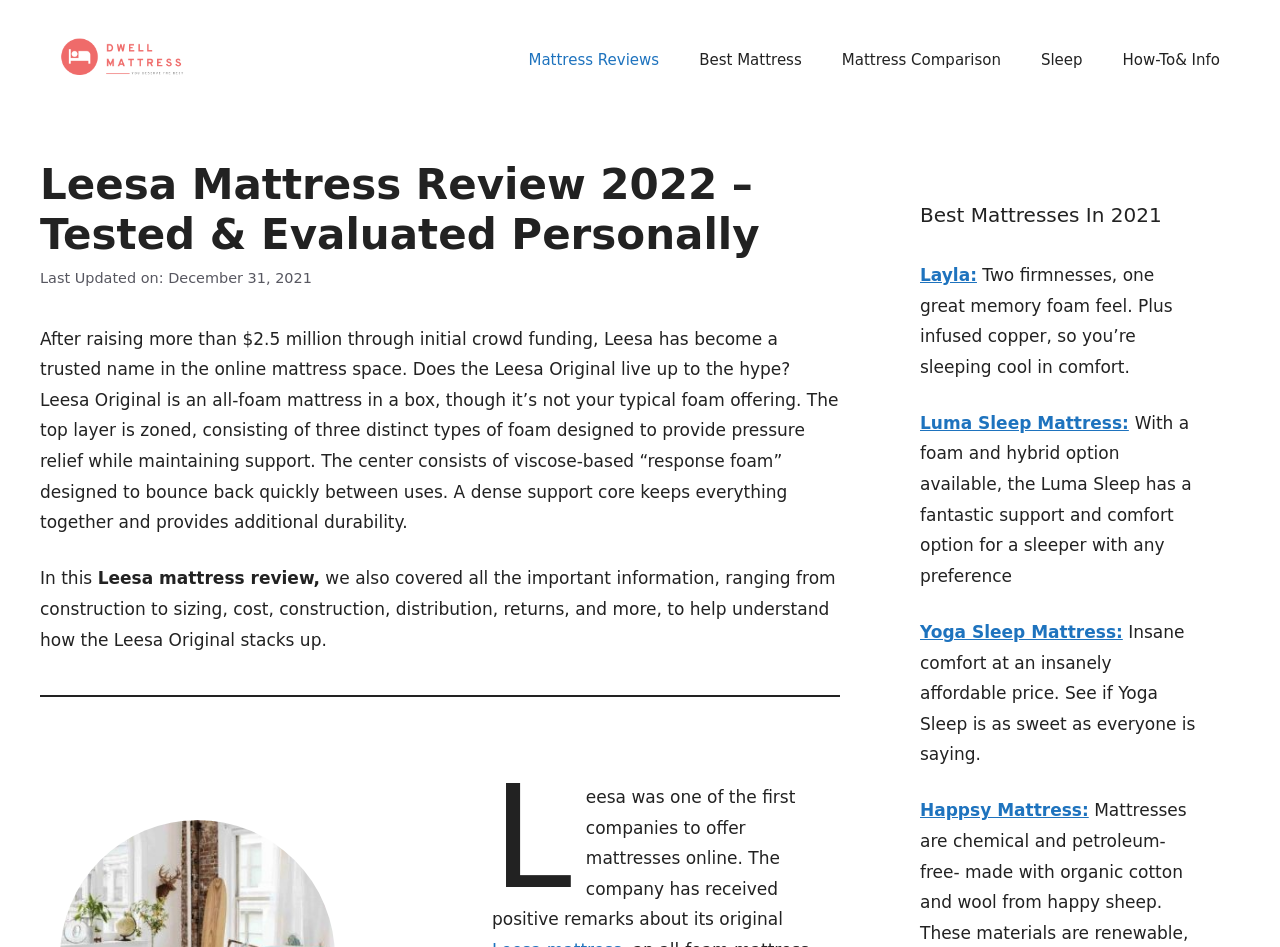Please identify the bounding box coordinates of the element's region that needs to be clicked to fulfill the following instruction: "Learn about 'Happsy Mattress'". The bounding box coordinates should consist of four float numbers between 0 and 1, i.e., [left, top, right, bottom].

[0.719, 0.845, 0.851, 0.866]